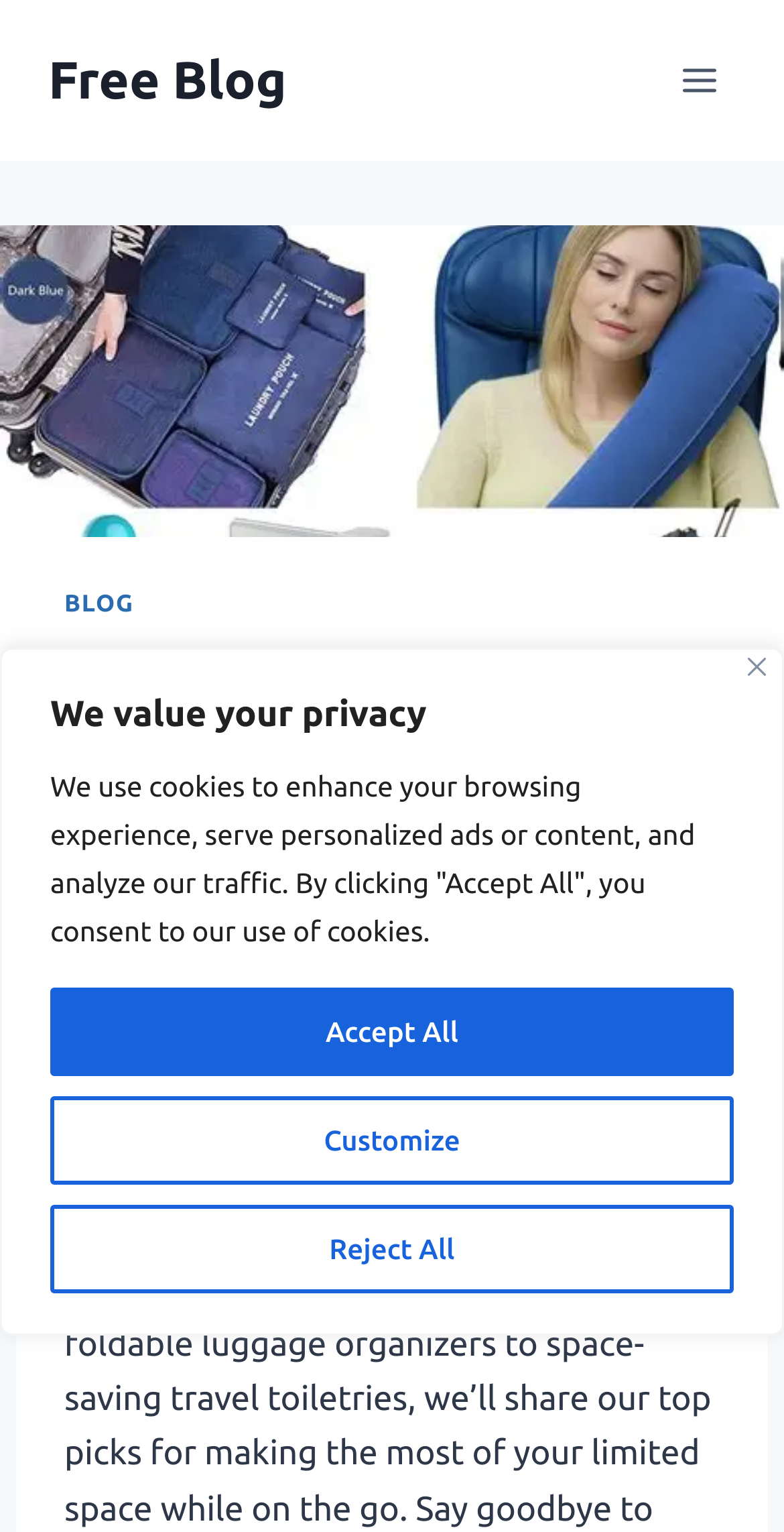Locate the bounding box of the UI element described by: "Blog" in the given webpage screenshot.

[0.082, 0.386, 0.171, 0.403]